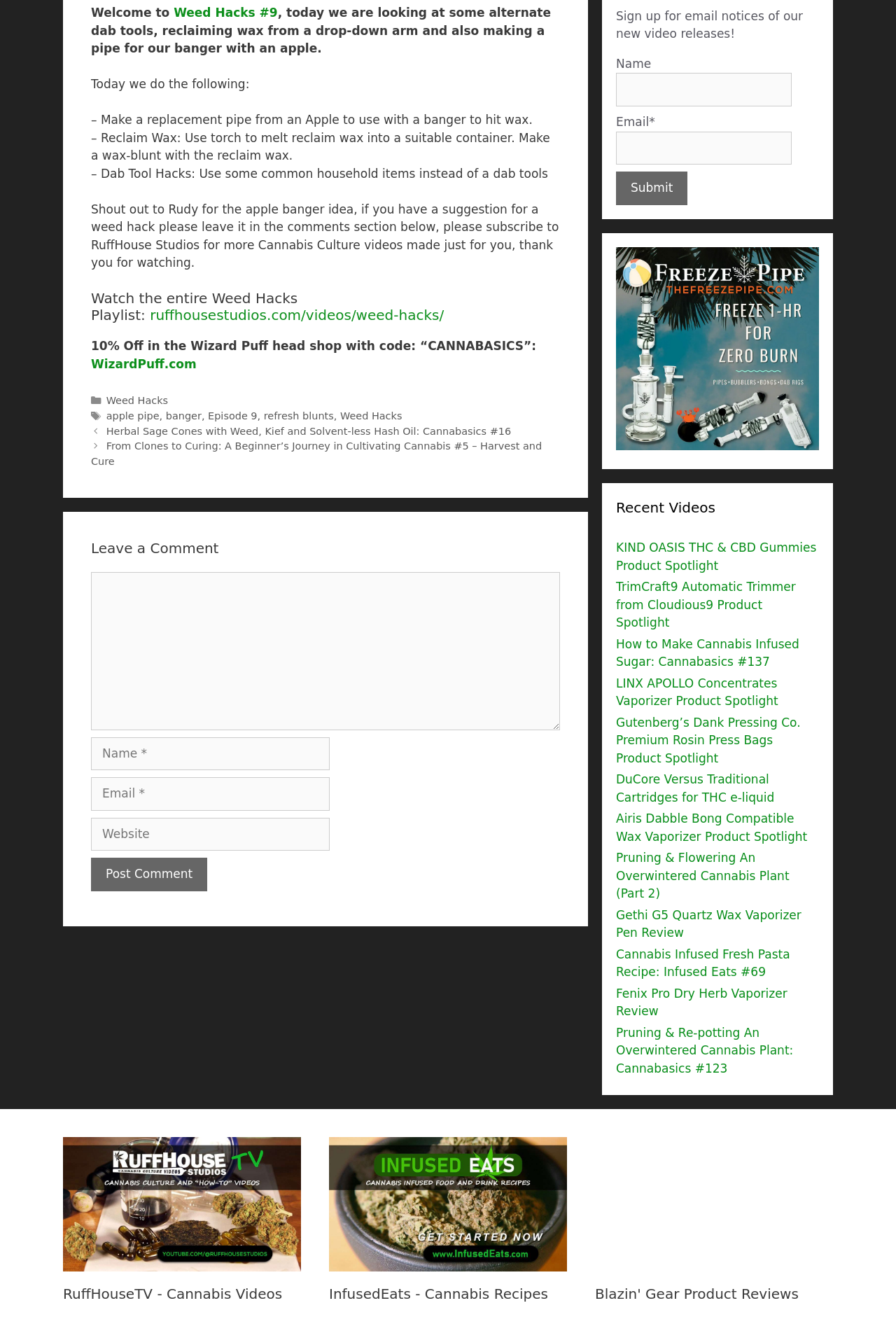Using the webpage screenshot, locate the HTML element that fits the following description and provide its bounding box: "parent_node: Comment name="url" placeholder="Website"".

[0.102, 0.621, 0.368, 0.646]